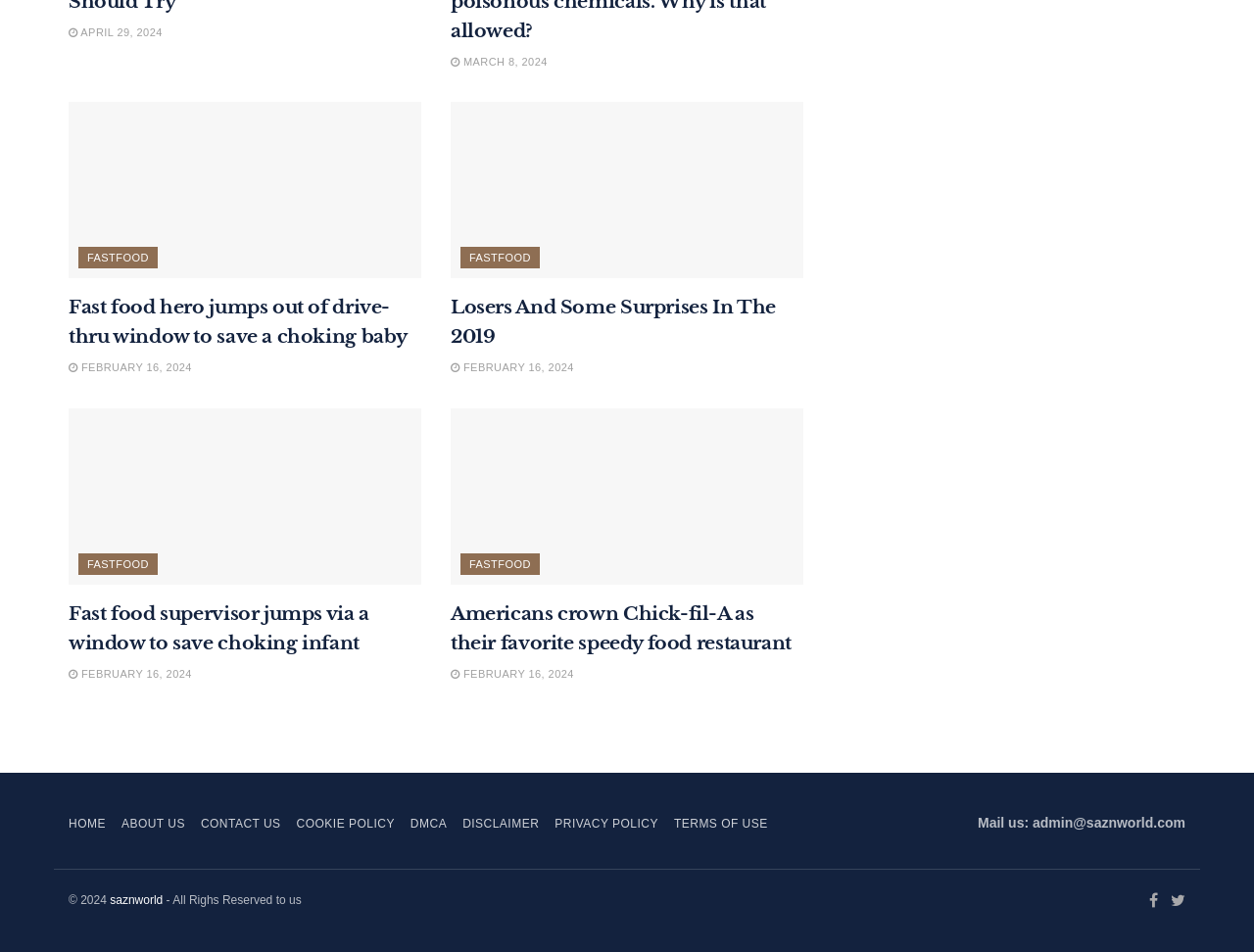What is the date of the article 'Fast food hero jumps out of drive-thru window to save a choking baby'?
Give a comprehensive and detailed explanation for the question.

I found the date by looking at the link element with the text 'APRIL 29, 2024' which is associated with the article 'Fast food hero jumps out of drive-thru window to save a choking baby'.